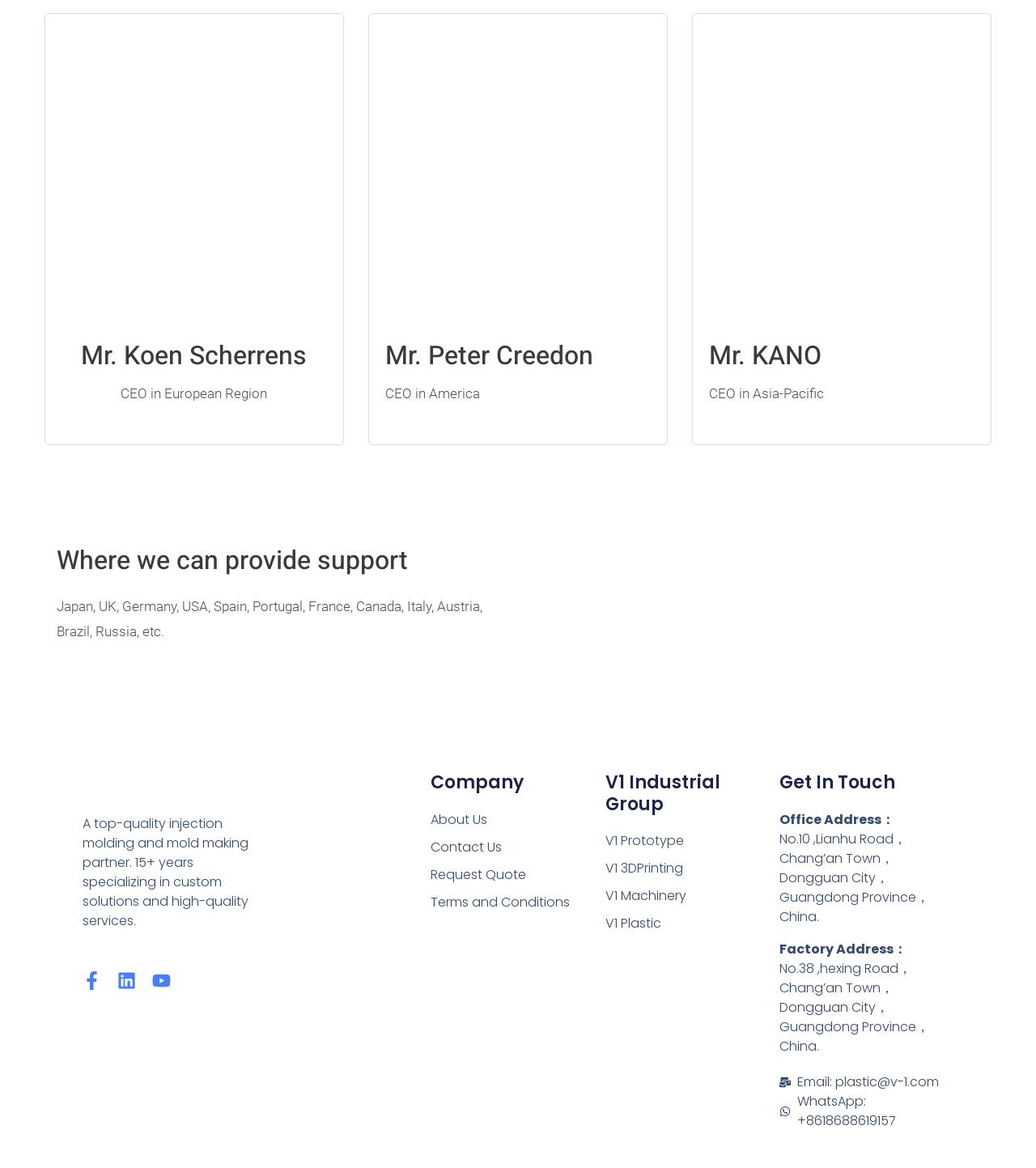What is the address of the office?
Give a single word or phrase answer based on the content of the image.

No.10,Lianhu Road，Chang’an Town，Dongguan City，Guangdong Province，China.